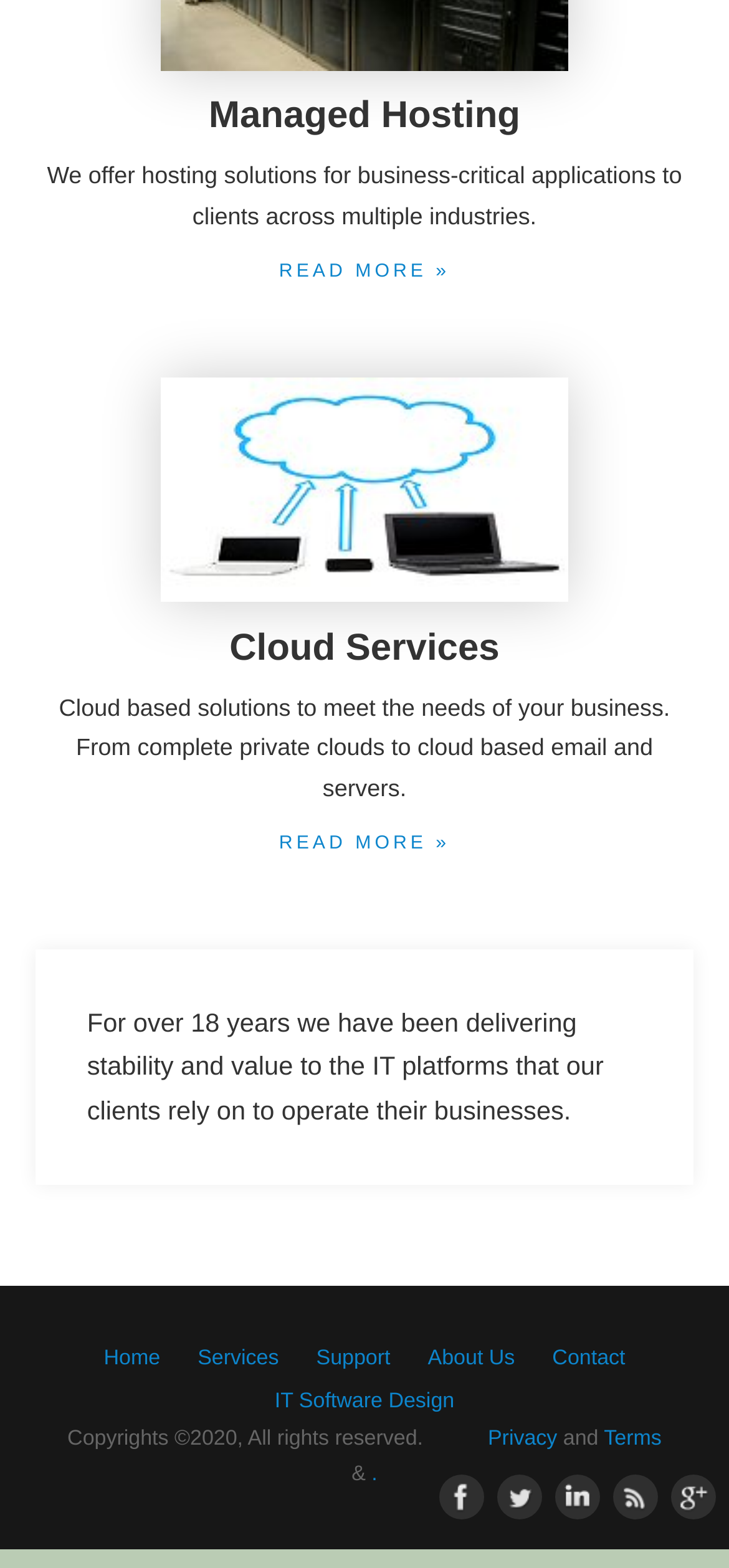Provide the bounding box coordinates of the HTML element described as: "Managed Hosting". The bounding box coordinates should be four float numbers between 0 and 1, i.e., [left, top, right, bottom].

[0.286, 0.061, 0.714, 0.088]